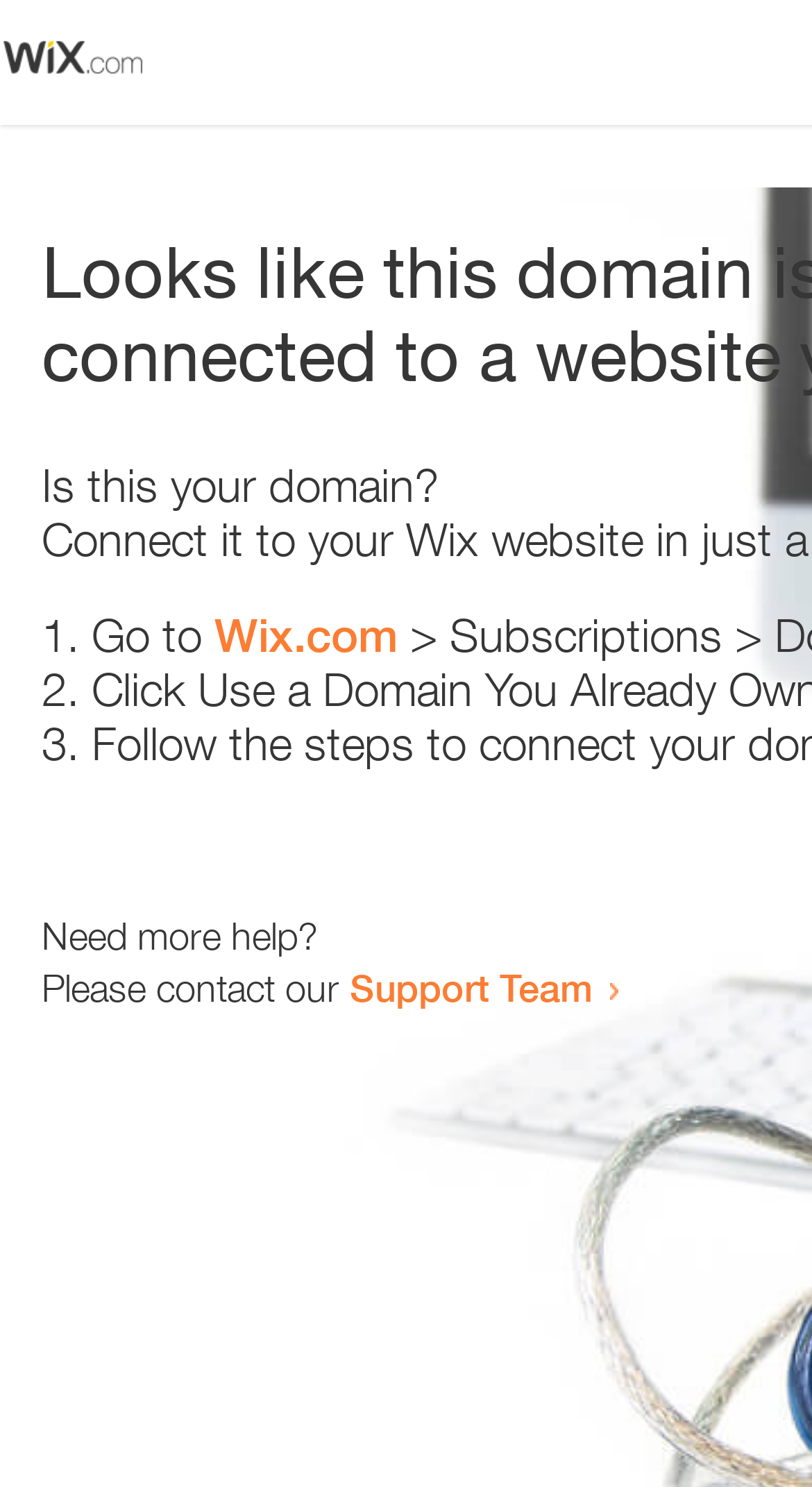Identify the bounding box of the HTML element described here: "Support Team". Provide the coordinates as four float numbers between 0 and 1: [left, top, right, bottom].

[0.431, 0.648, 0.731, 0.679]